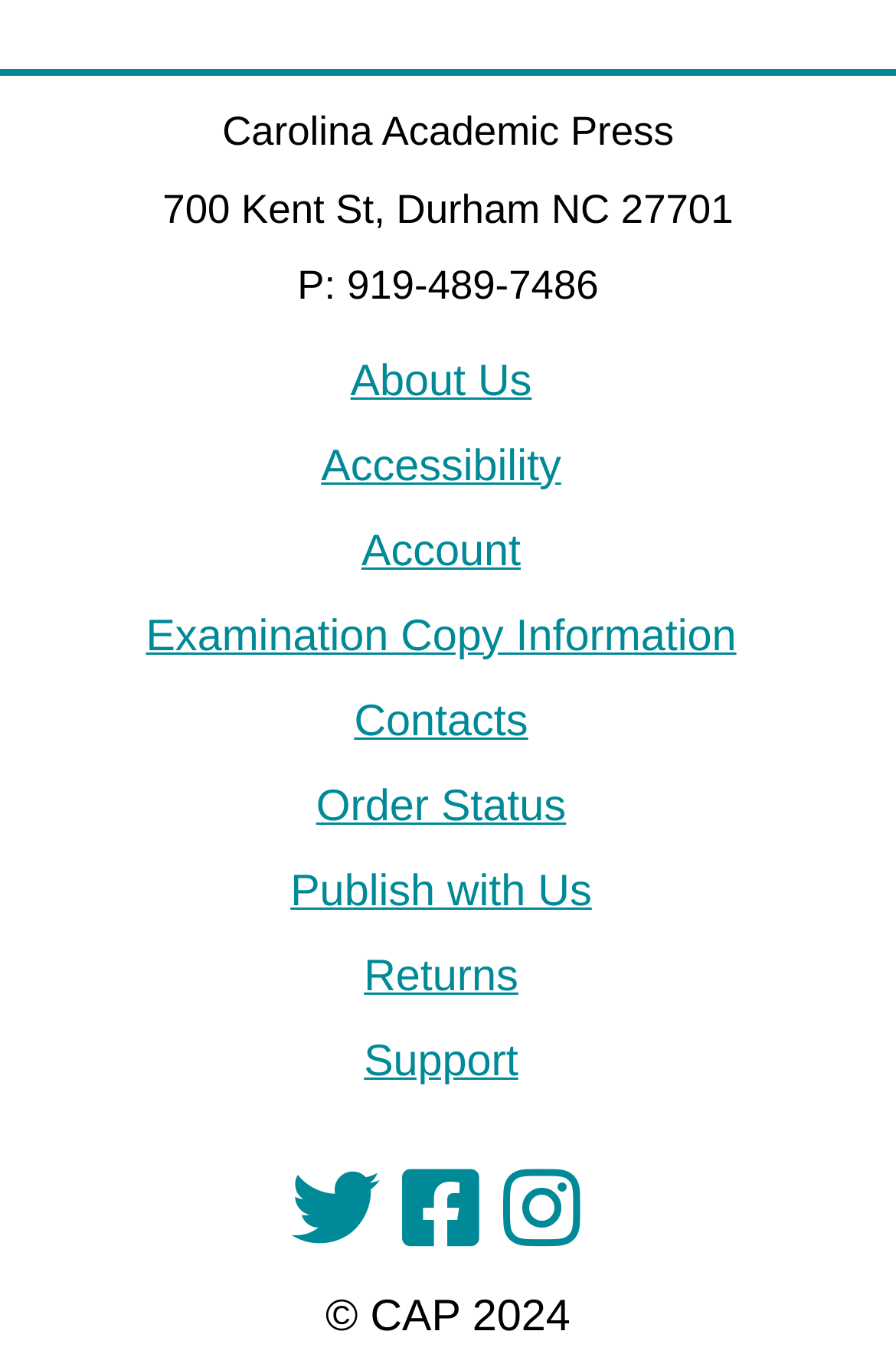Please determine the bounding box coordinates of the clickable area required to carry out the following instruction: "Publish with Us". The coordinates must be four float numbers between 0 and 1, represented as [left, top, right, bottom].

[0.283, 0.633, 0.717, 0.672]